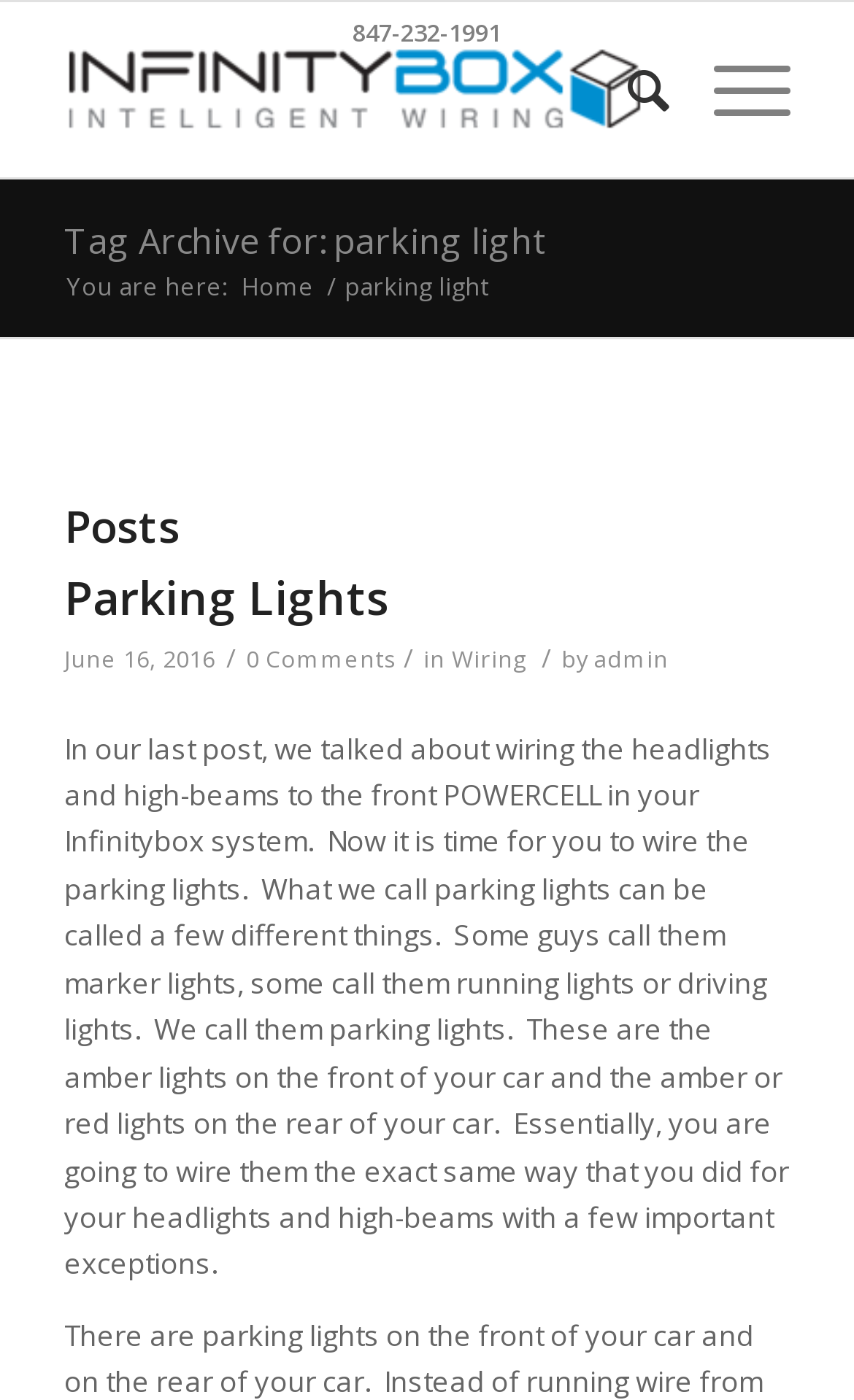What is the category of the post 'Parking Lights'?
Provide an in-depth answer to the question, covering all aspects.

The category of the post 'Parking Lights' can be found by looking at the text following the post title, which is 'in' followed by the category 'Wiring'. This information is located in a static text element with a bounding box of [0.496, 0.46, 0.529, 0.482].